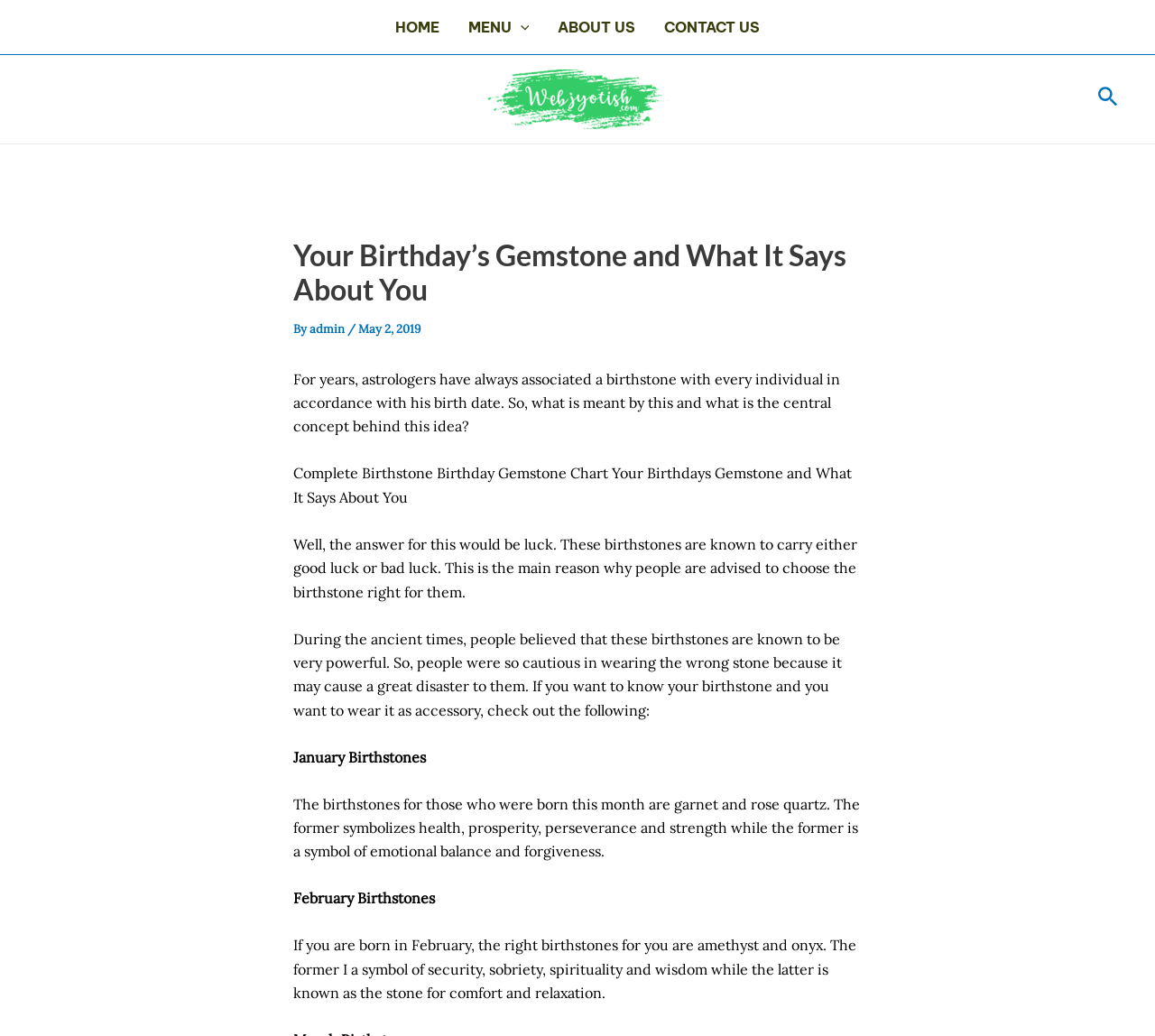What is the author of the article?
Please describe in detail the information shown in the image to answer the question.

The author of the article is mentioned in the header section of the webpage, where it says 'By admin'.